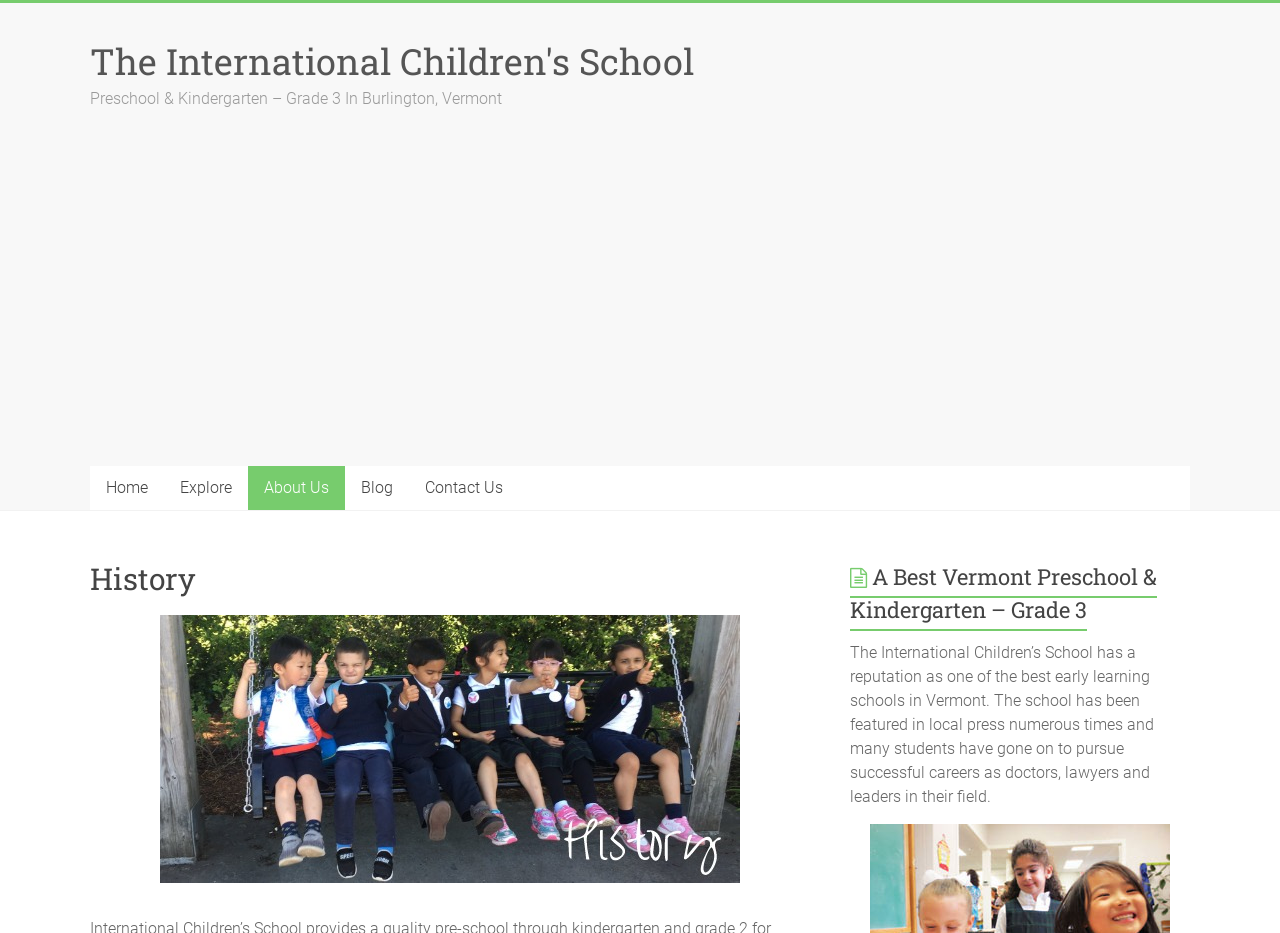Determine the bounding box coordinates for the area that needs to be clicked to fulfill this task: "Download Terra HD Minecraft texture pack 1.12.2". The coordinates must be given as four float numbers between 0 and 1, i.e., [left, top, right, bottom].

None